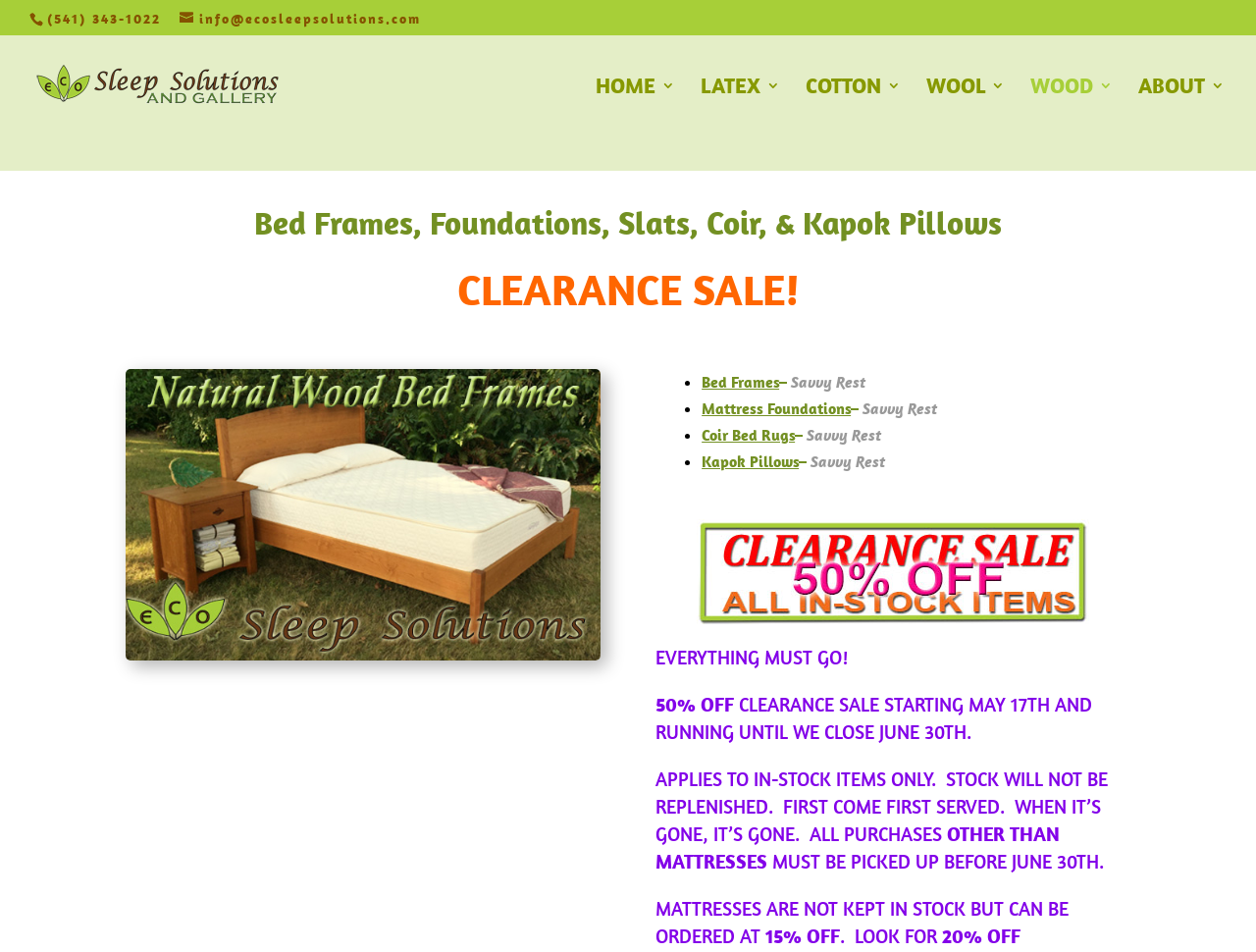Please provide the bounding box coordinate of the region that matches the element description: Home. Coordinates should be in the format (top-left x, top-left y, bottom-right x, bottom-right y) and all values should be between 0 and 1.

[0.474, 0.082, 0.538, 0.179]